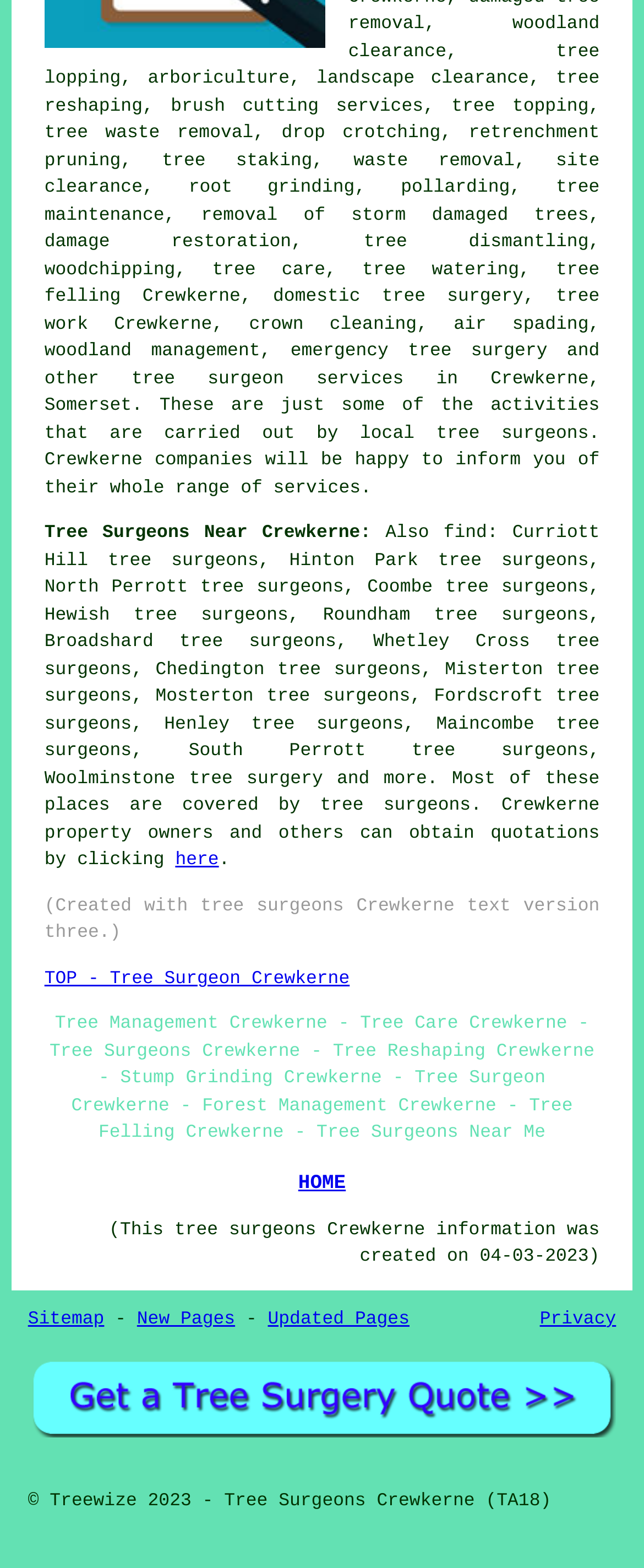Specify the bounding box coordinates of the element's area that should be clicked to execute the given instruction: "find tree surgeons near me". The coordinates should be four float numbers between 0 and 1, i.e., [left, top, right, bottom].

[0.689, 0.334, 0.756, 0.347]